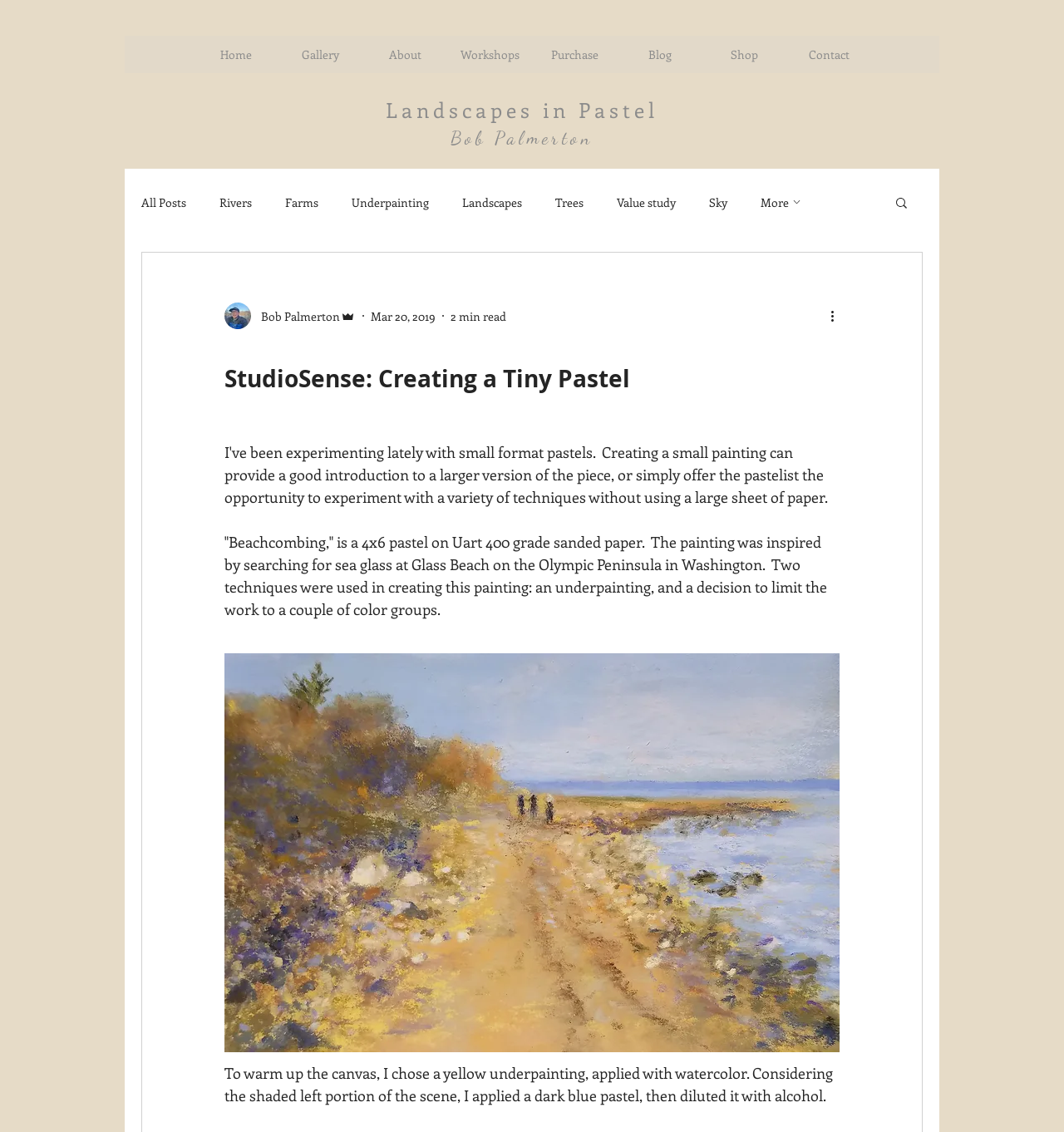What is the grade of the sanded paper used for the painting?
Answer the question with a detailed explanation, including all necessary information.

The grade of the sanded paper used for the painting is mentioned in the webpage as 'Uart 400' which is the type of paper used for the painting 'Beachcombing'.